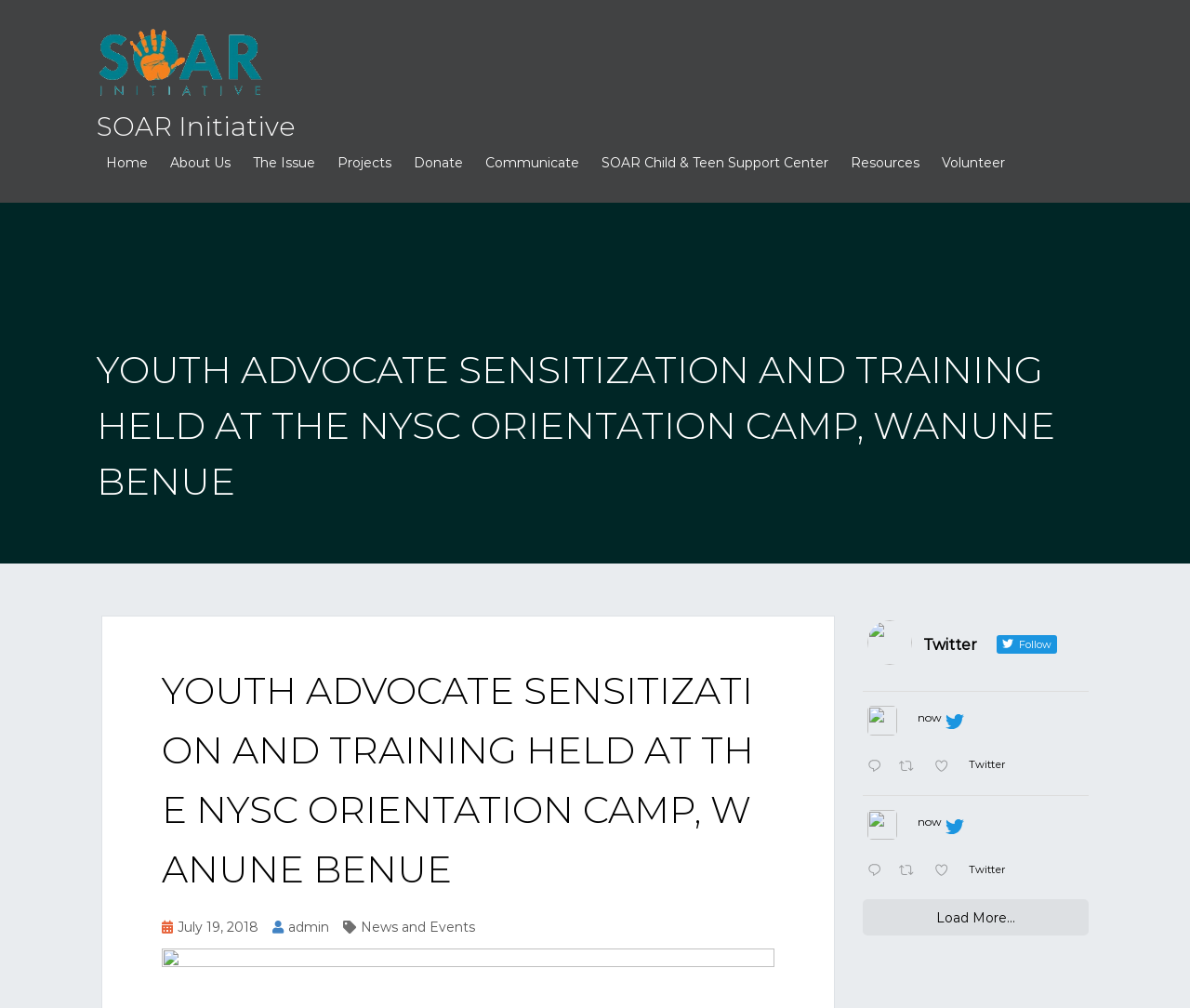Show the bounding box coordinates of the element that should be clicked to complete the task: "Load more news and events".

[0.725, 0.892, 0.915, 0.928]